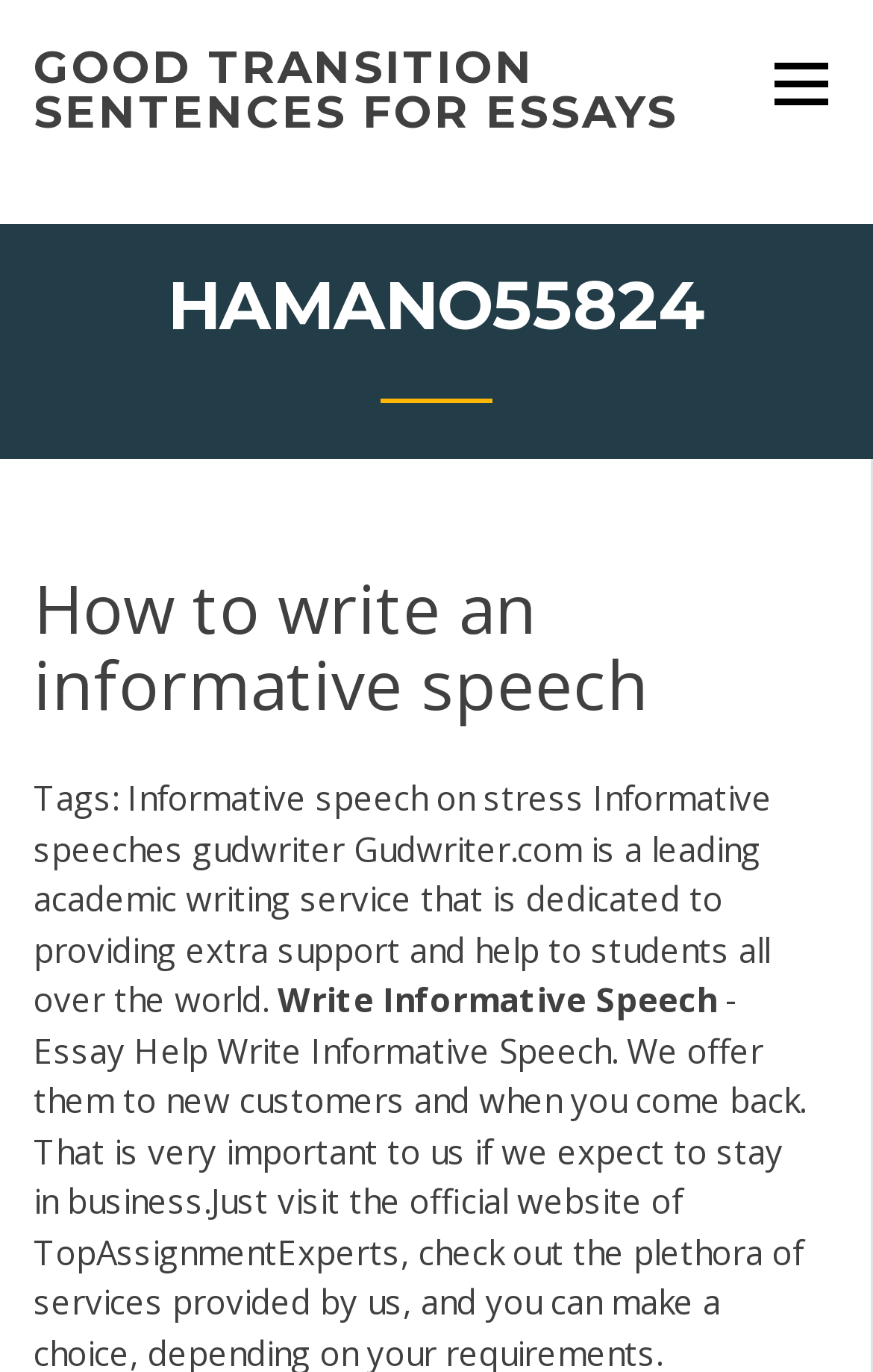Provide a brief response to the question below using one word or phrase:
What is the name of the academic writing service?

Gudwriter.com